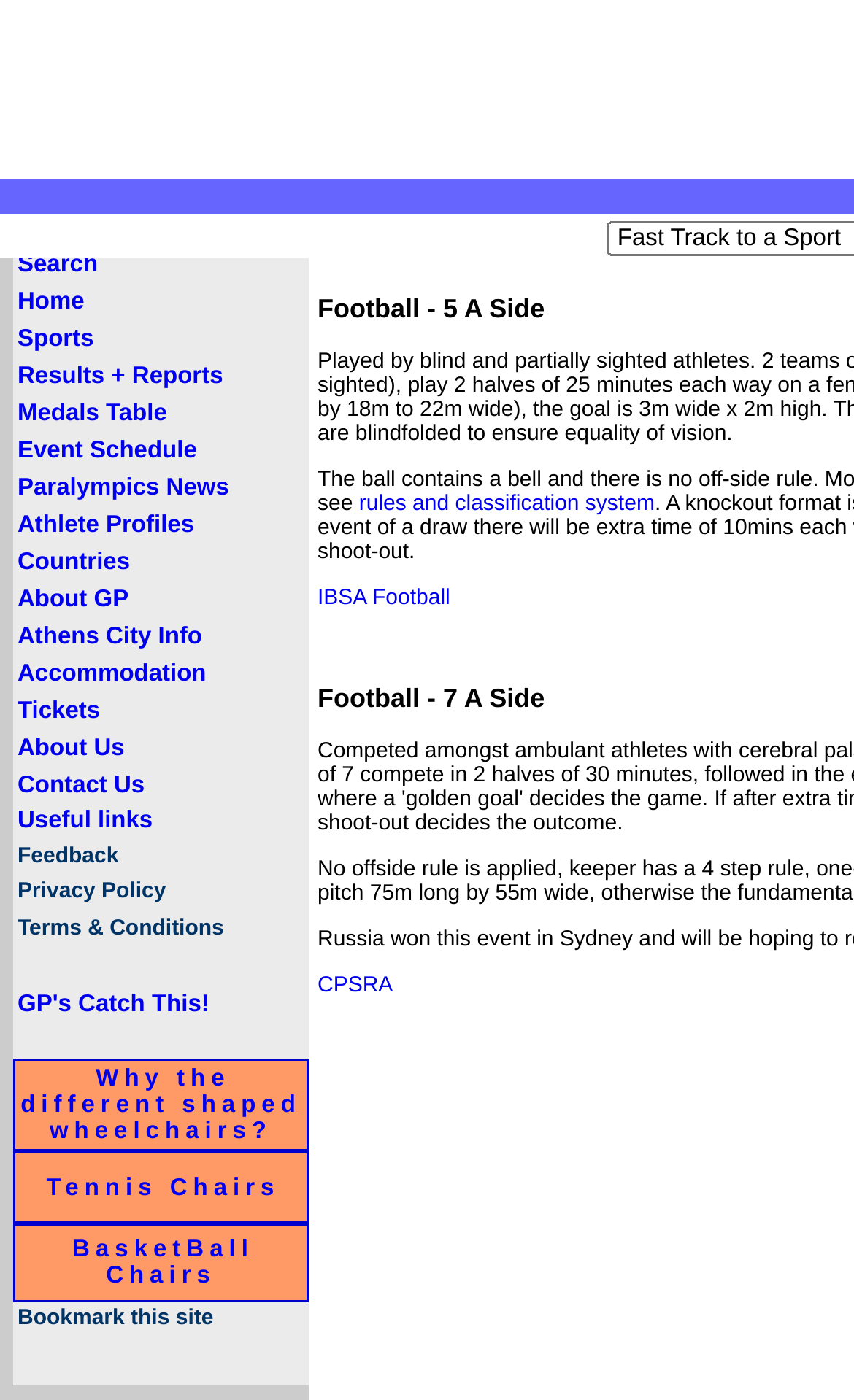Use a single word or phrase to answer the question: What is the first link in the table?

Search